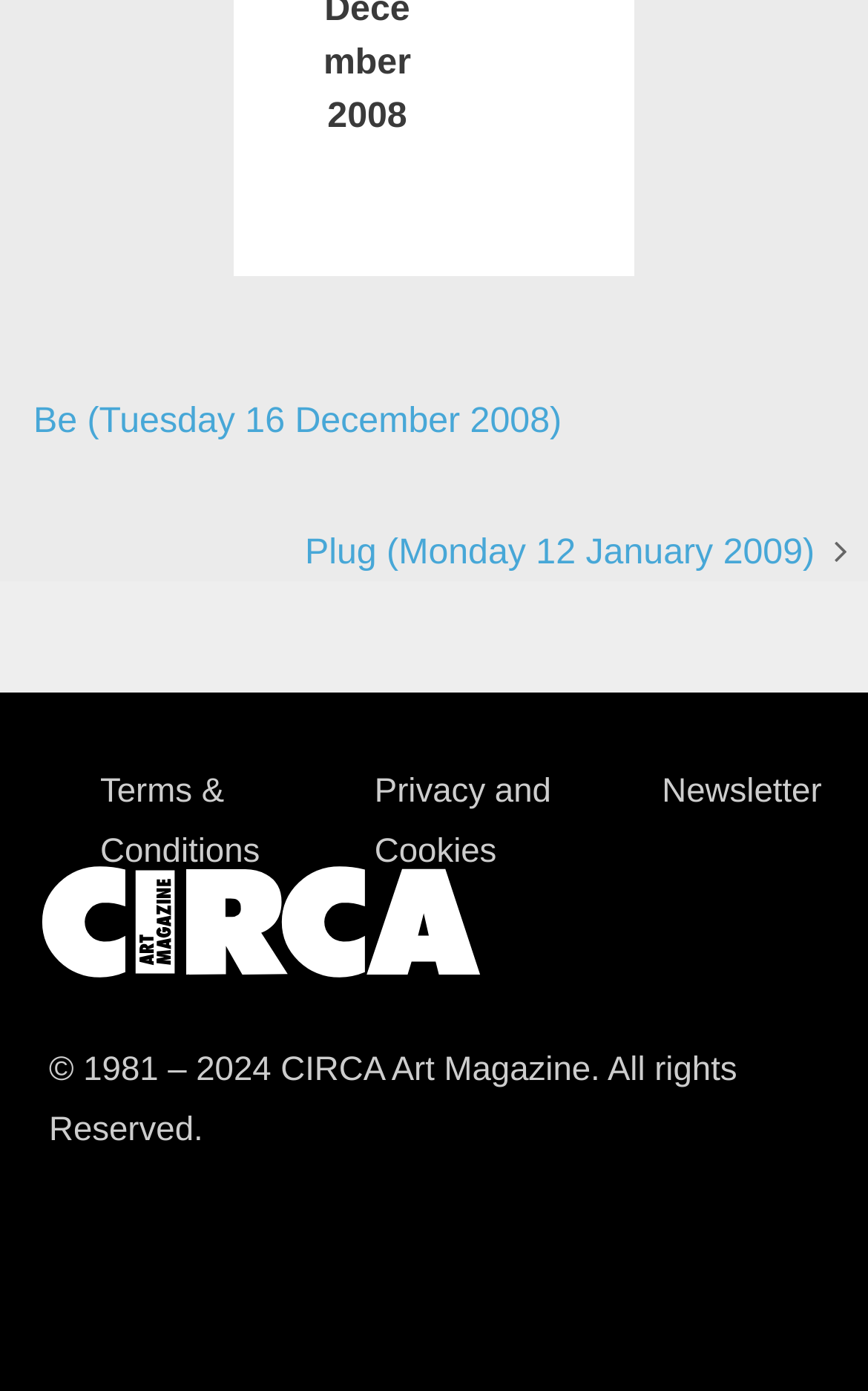How many links are there at the top of the webpage?
Answer with a single word or phrase, using the screenshot for reference.

2